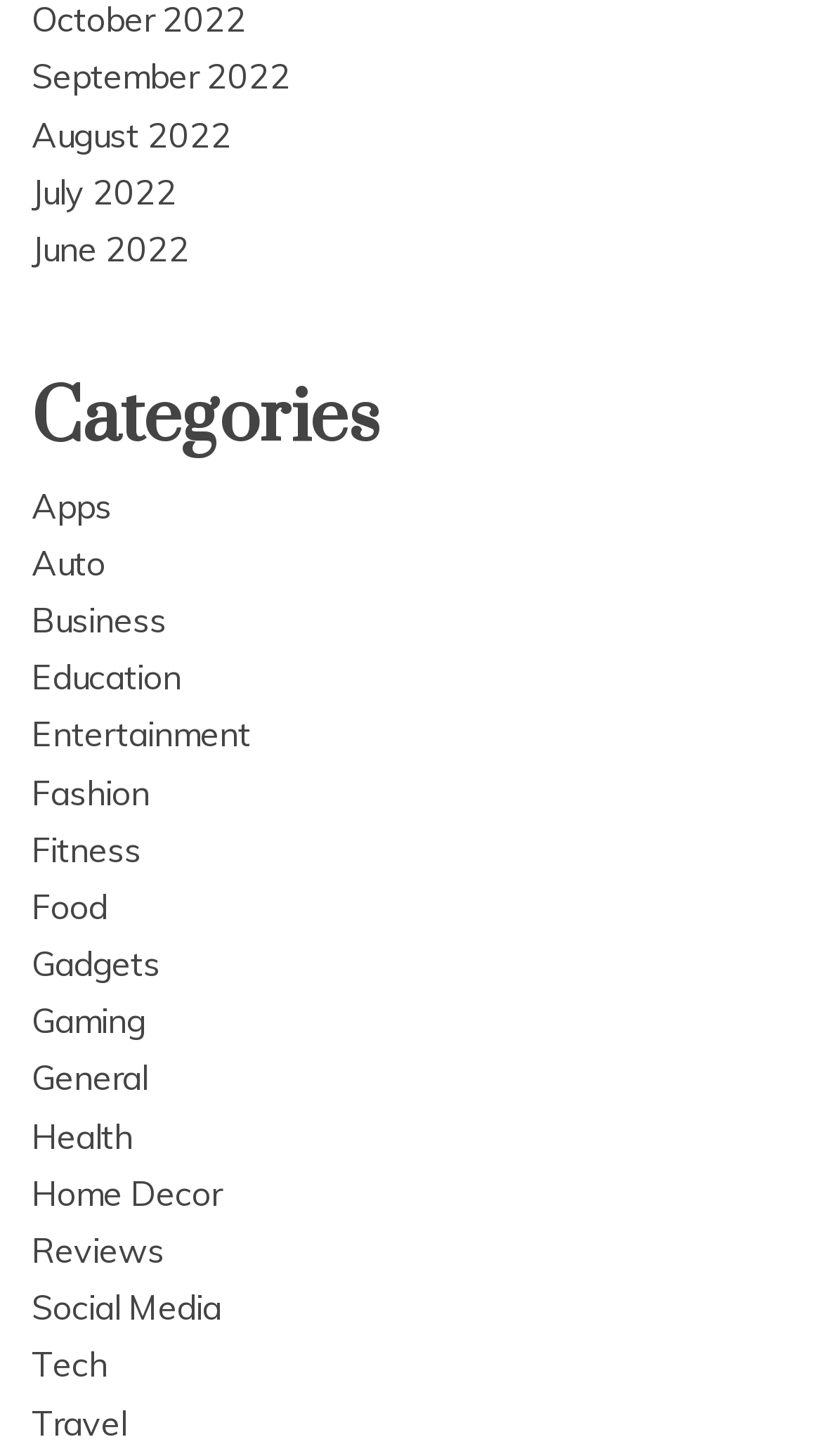Identify the bounding box coordinates of the area you need to click to perform the following instruction: "Reply to Clint's comment".

None